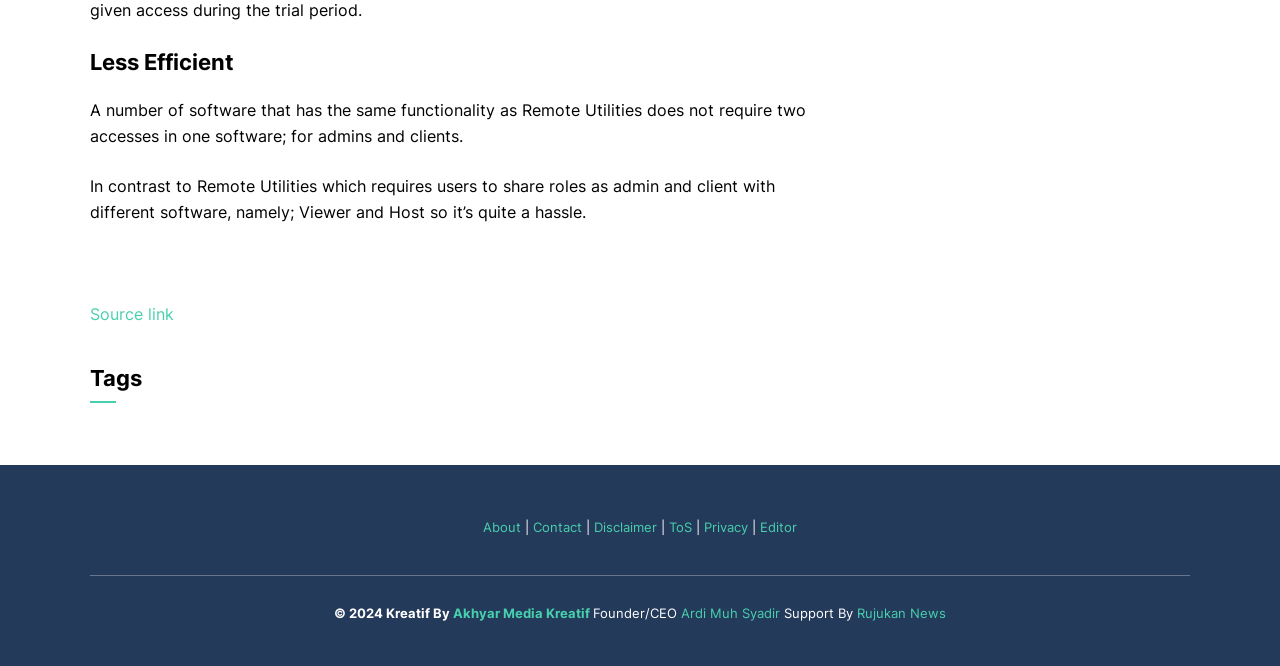Find the bounding box coordinates of the area to click in order to follow the instruction: "Read 'Disclaimer'".

[0.464, 0.779, 0.513, 0.803]